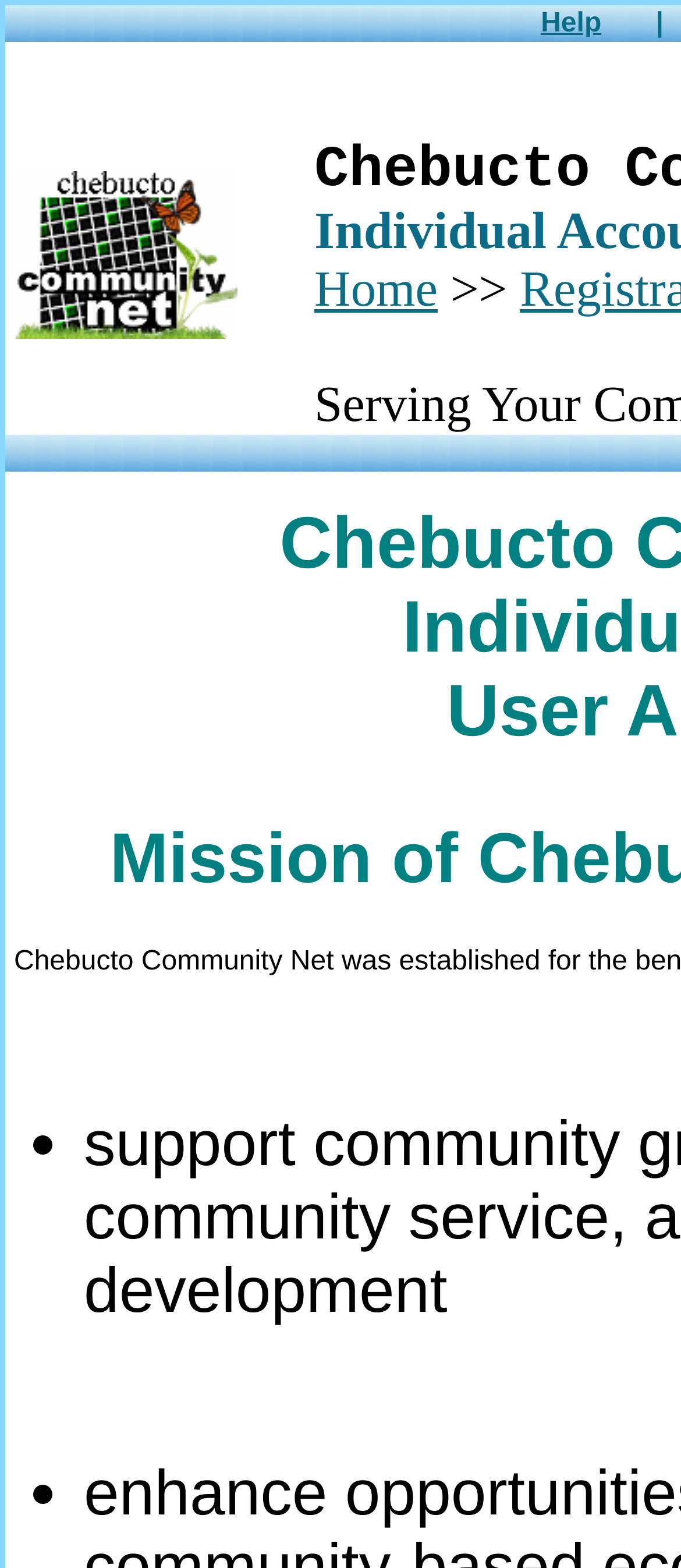Summarize the webpage with intricate details.

The webpage is titled "Individual Account User Agreement - Chebucto Community Net" and appears to be a user agreement page. At the top right corner, there is a "Help" link. Below the title, there is a table cell containing a link to the "Chebucto Community Net Homepage" with an accompanying image. To the right of this link, there is a "Home" link, followed by a ">>" symbol. 

On the page, there are two bullet points, indicated by "•" markers, positioned near the bottom of the page, with one located above the other.